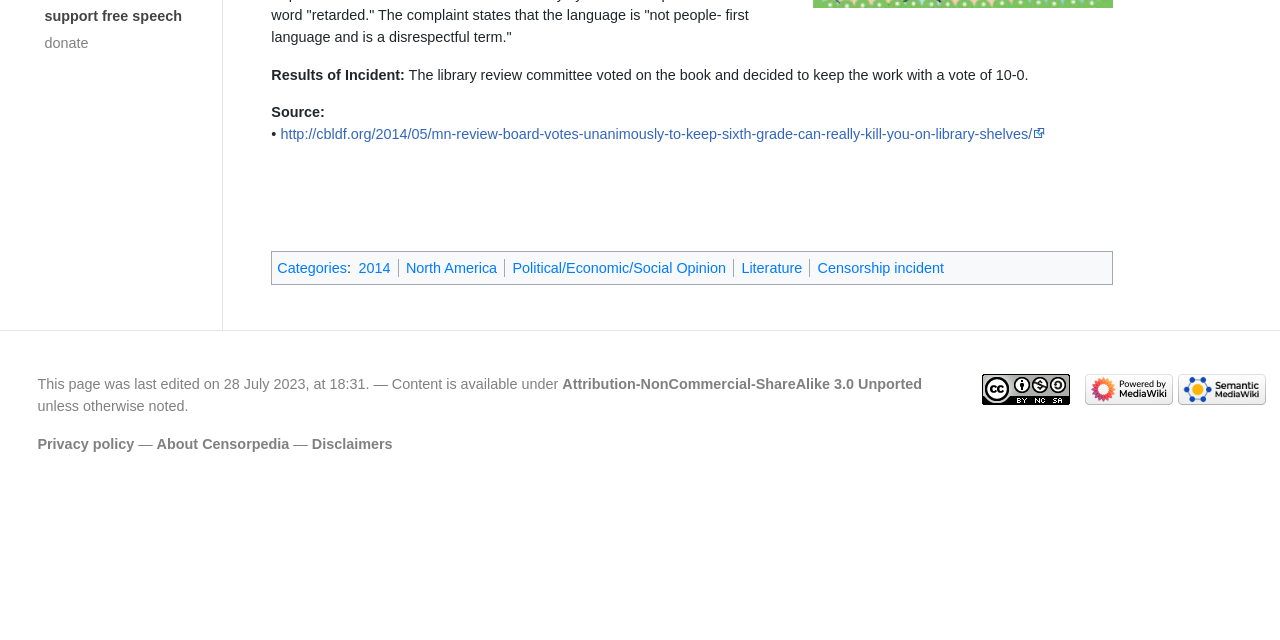Find the bounding box of the UI element described as: "Privacy policy". The bounding box coordinates should be given as four float values between 0 and 1, i.e., [left, top, right, bottom].

[0.029, 0.68, 0.105, 0.705]